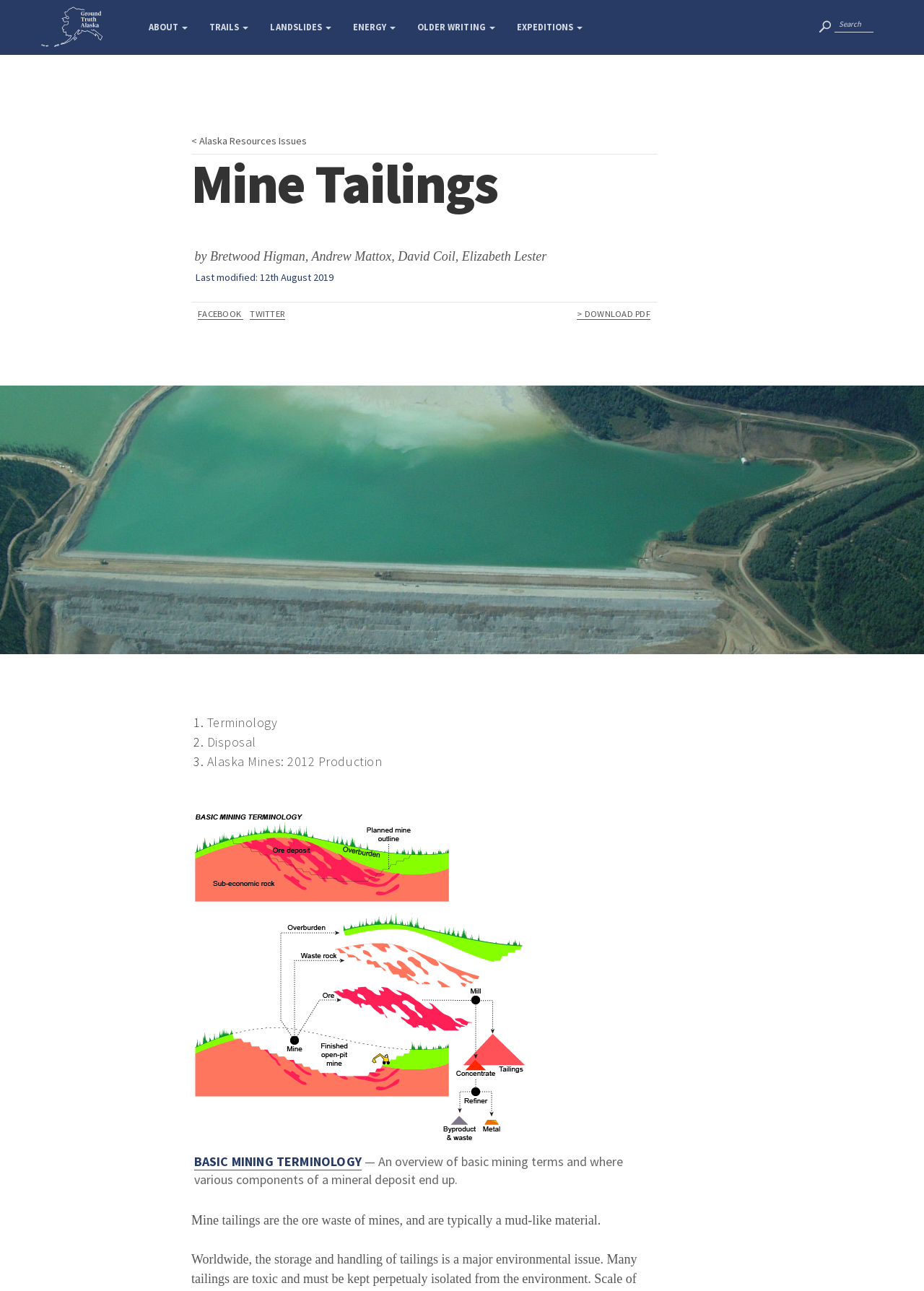Locate the UI element described by > Download PDF in the provided webpage screenshot. Return the bounding box coordinates in the format (top-left x, top-left y, bottom-right x, bottom-right y), ensuring all values are between 0 and 1.

[0.625, 0.238, 0.704, 0.248]